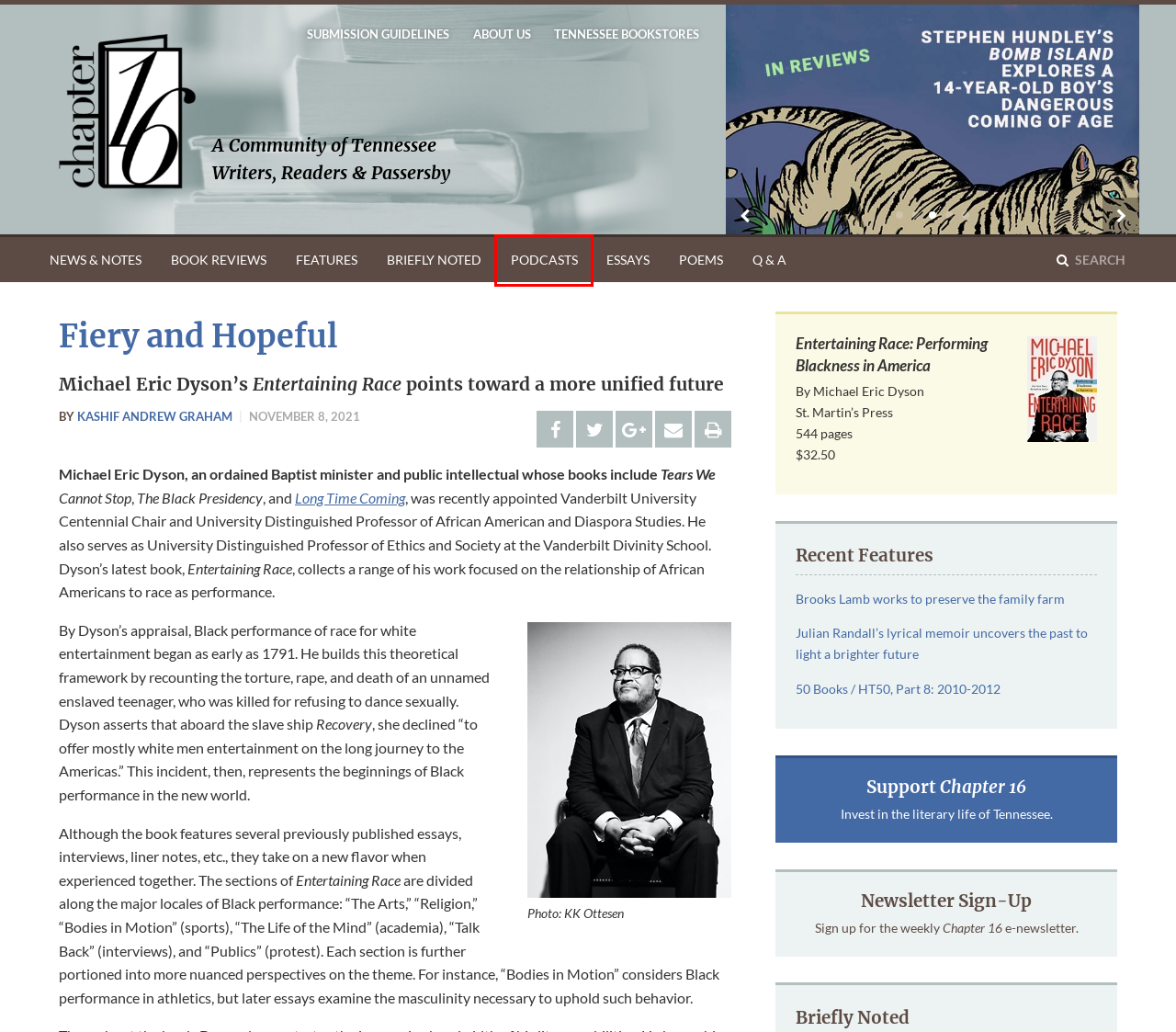Analyze the screenshot of a webpage that features a red rectangle bounding box. Pick the webpage description that best matches the new webpage you would see after clicking on the element within the red bounding box. Here are the candidates:
A. News & Notes | Chapter 16
B. Life, Breath, and Death | Chapter 16
C. A Connection to the Earth | Chapter 16
D. Tennessee Bookstores | Chapter 16
E. Podcasts | Chapter 16
F. Looking Back on 50 Years of Tennessee Books | Chapter 16
G. The Good Fight | Chapter 16
H. Chapter 16 default campaign page

E